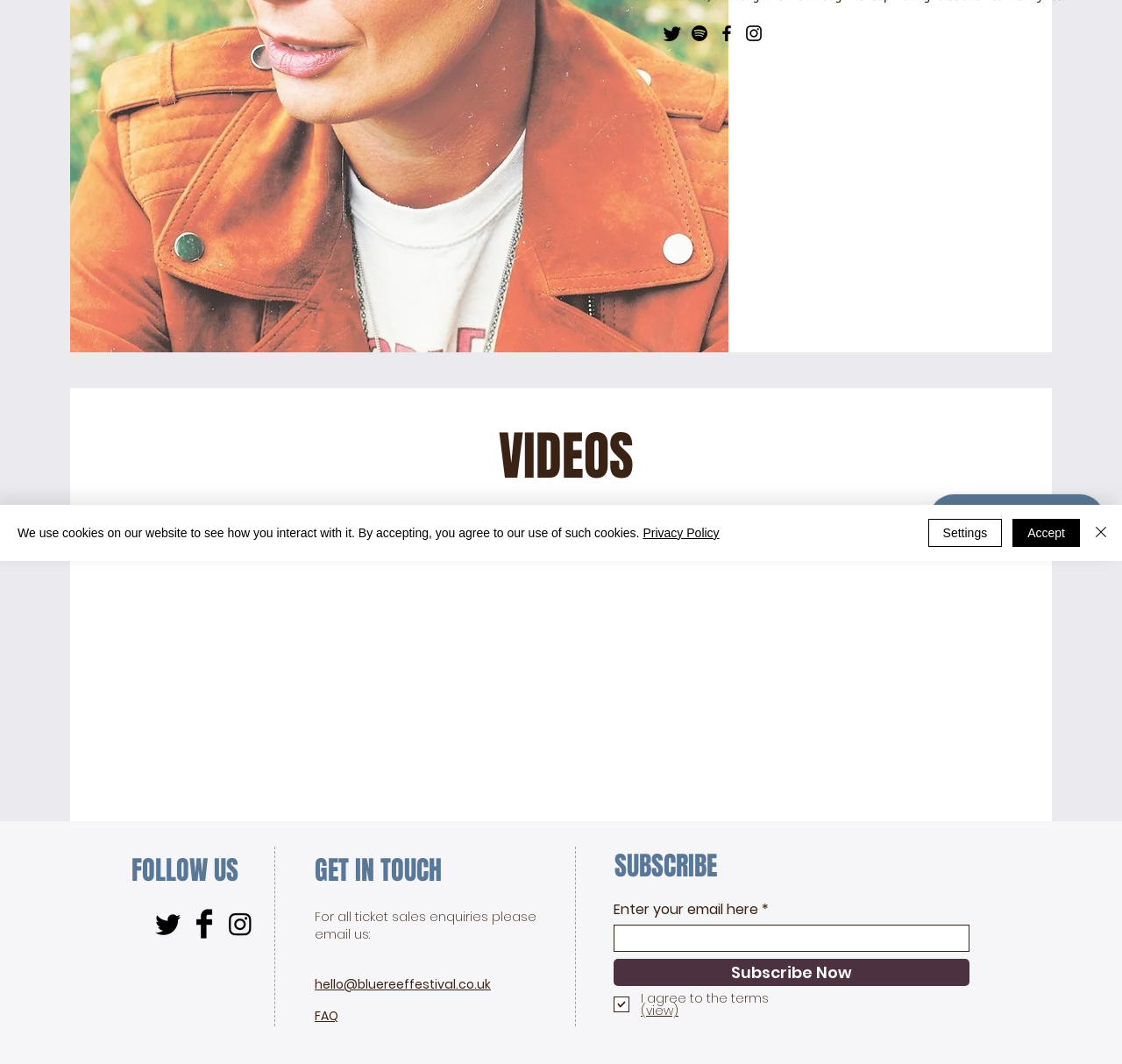Using the provided description parent_node: Search for: name="s", find the bounding box coordinates for the UI element. Provide the coordinates in (top-left x, top-left y, bottom-right x, bottom-right y) format, ensuring all values are between 0 and 1.

None